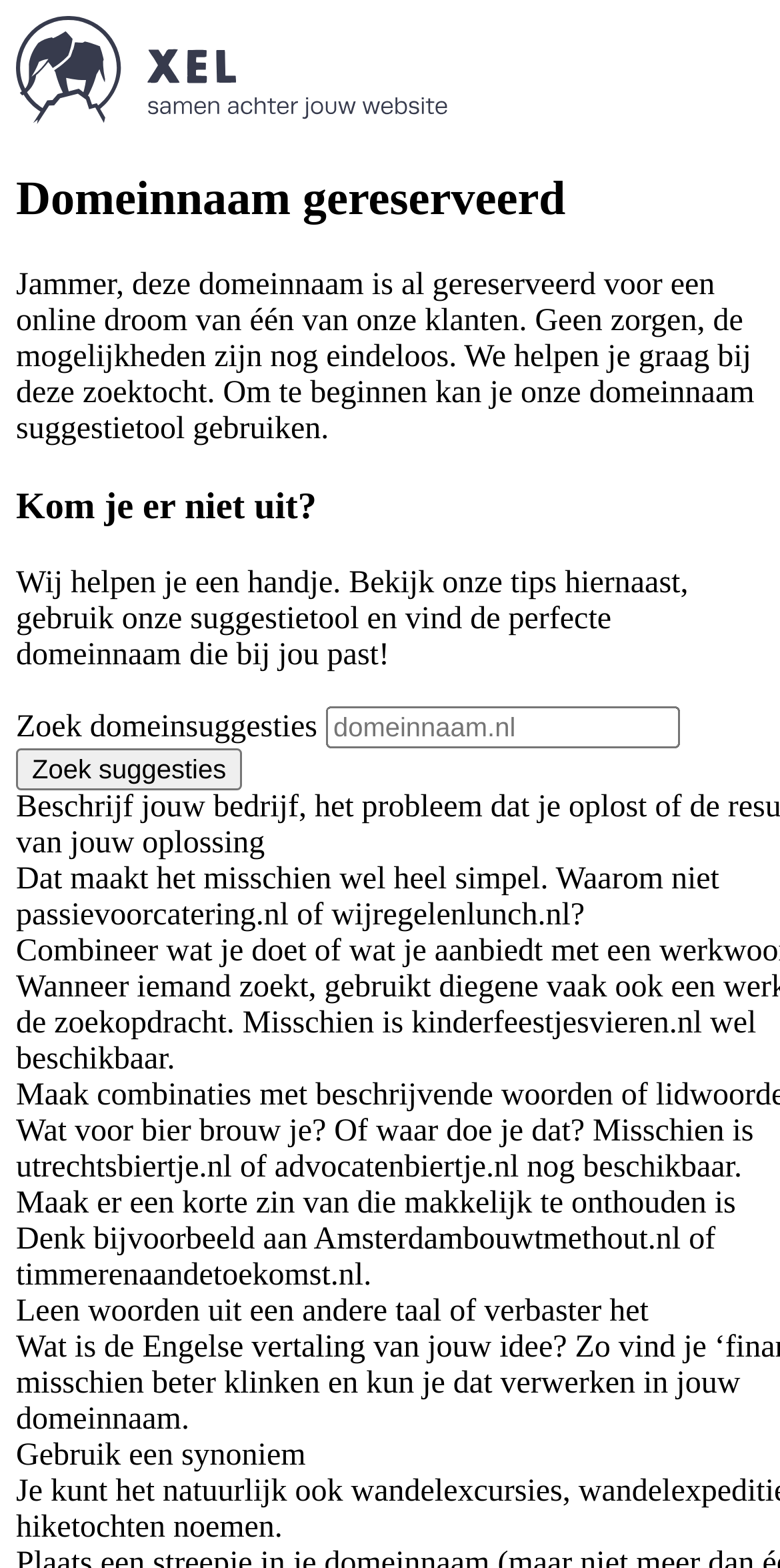What is the purpose of the domain name suggestion tool?
Using the image, respond with a single word or phrase.

Find perfect domain name